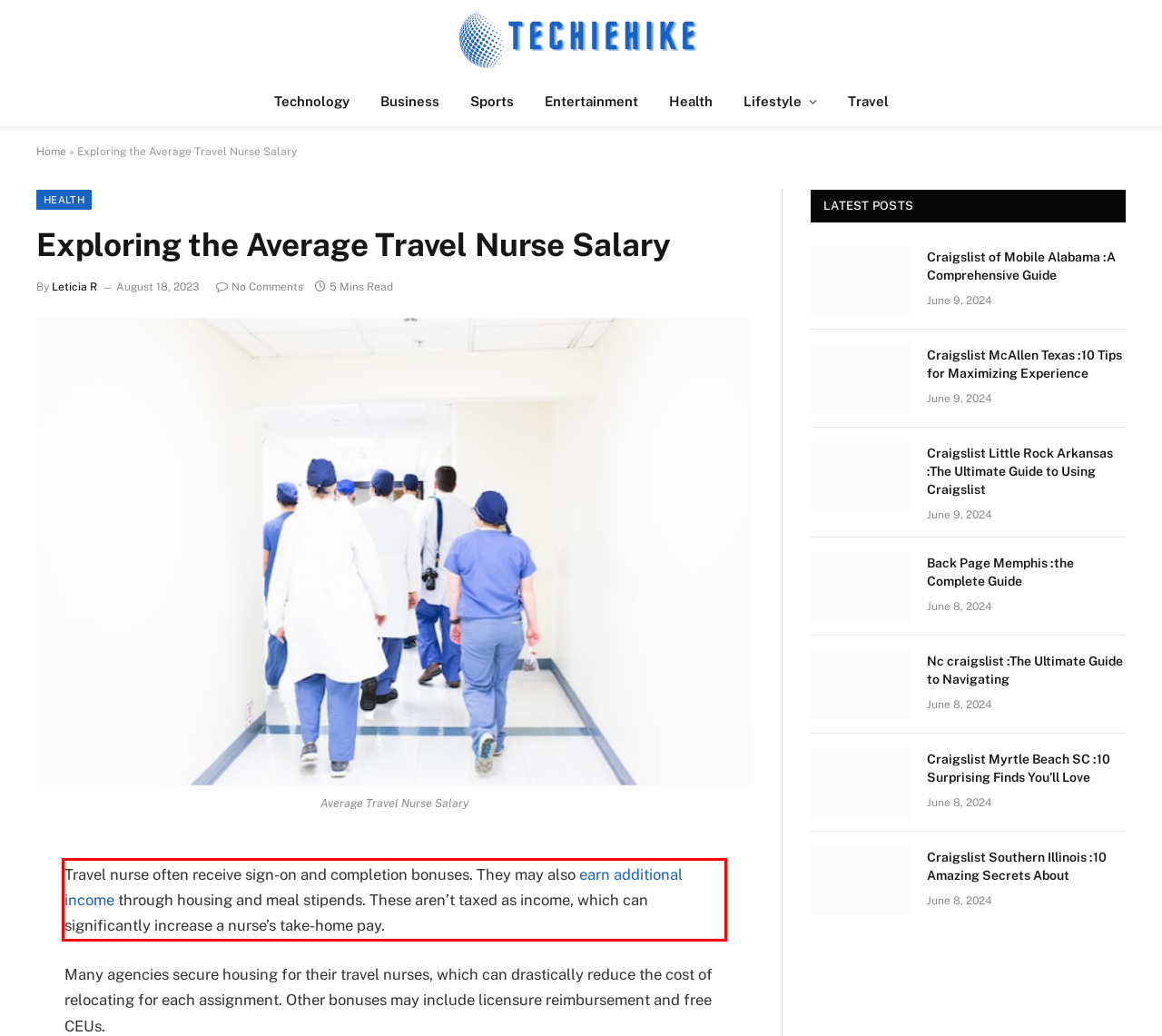Given a webpage screenshot with a red bounding box, perform OCR to read and deliver the text enclosed by the red bounding box.

Travel nurse often receive sign-on and completion bonuses. They may also earn additional income through housing and meal stipends. These aren’t taxed as income, which can significantly increase a nurse’s take-home pay.